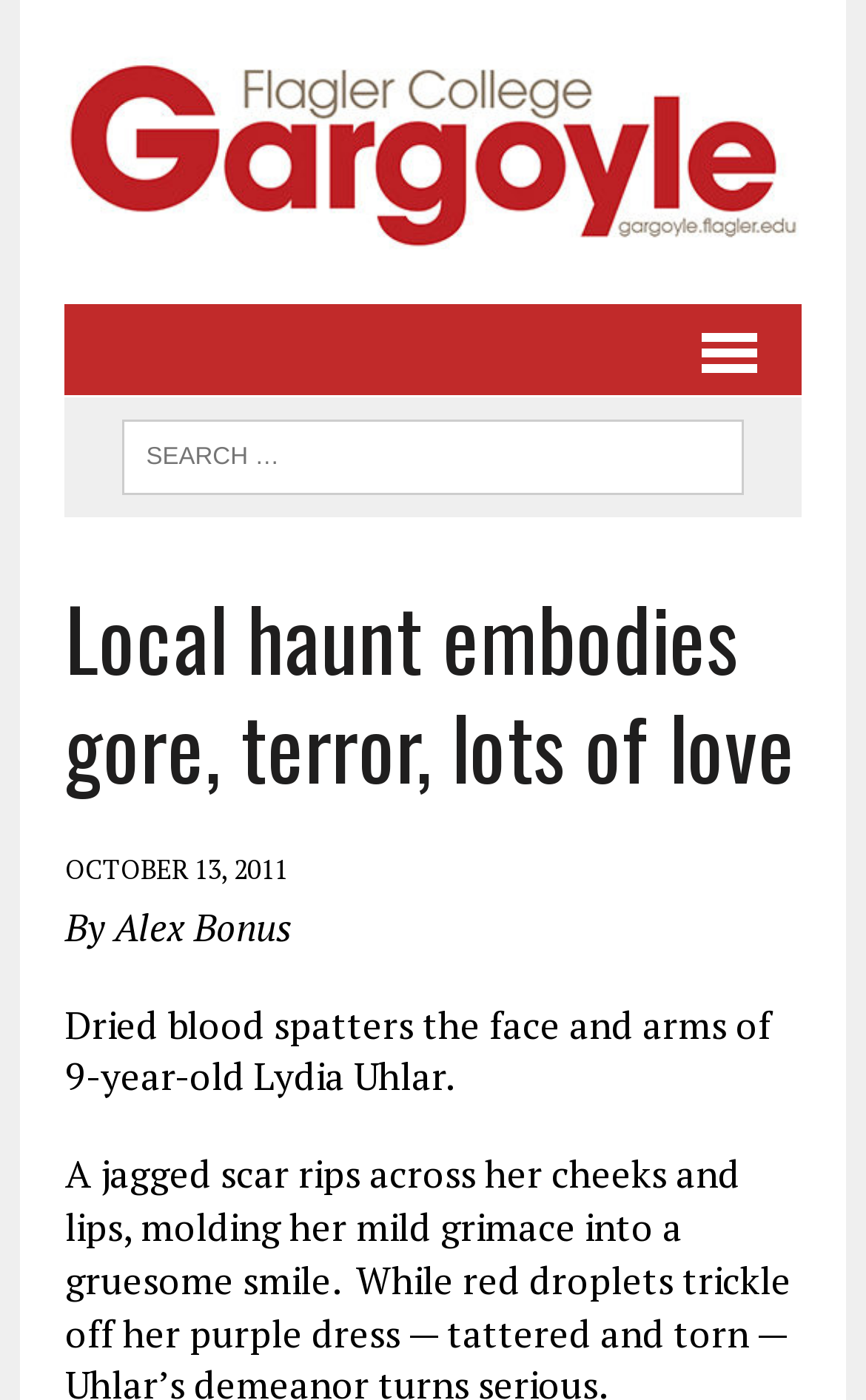Based on the visual content of the image, answer the question thoroughly: What is the name of the college mentioned in the article?

The answer can be found by looking at the link element with the text 'The Flagler College Gargoyle' which is a prominent element on the webpage, indicating that the article is related to Flagler College.